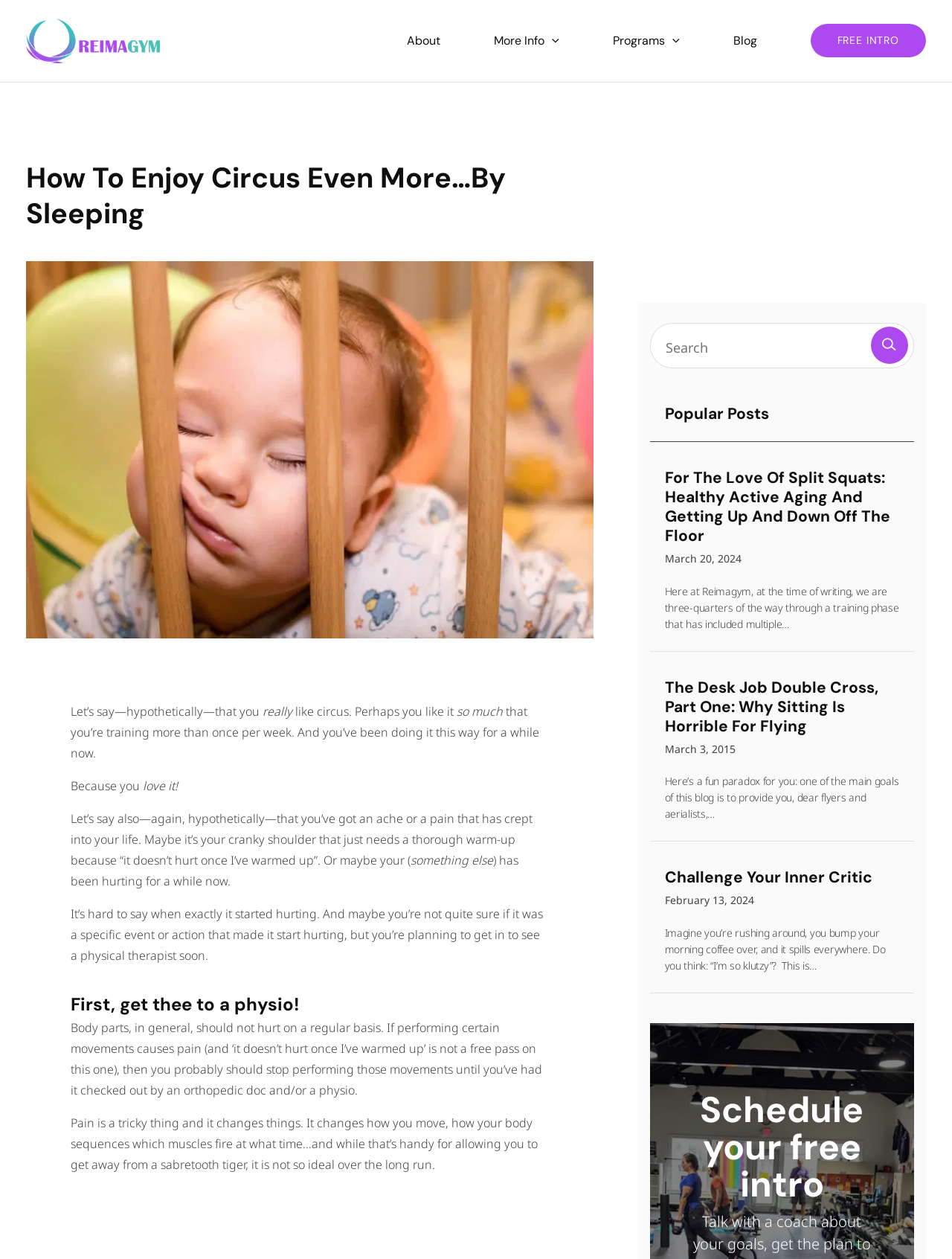Specify the bounding box coordinates of the element's area that should be clicked to execute the given instruction: "Click on the 'FREE INTRO' link". The coordinates should be four float numbers between 0 and 1, i.e., [left, top, right, bottom].

[0.851, 0.019, 0.973, 0.046]